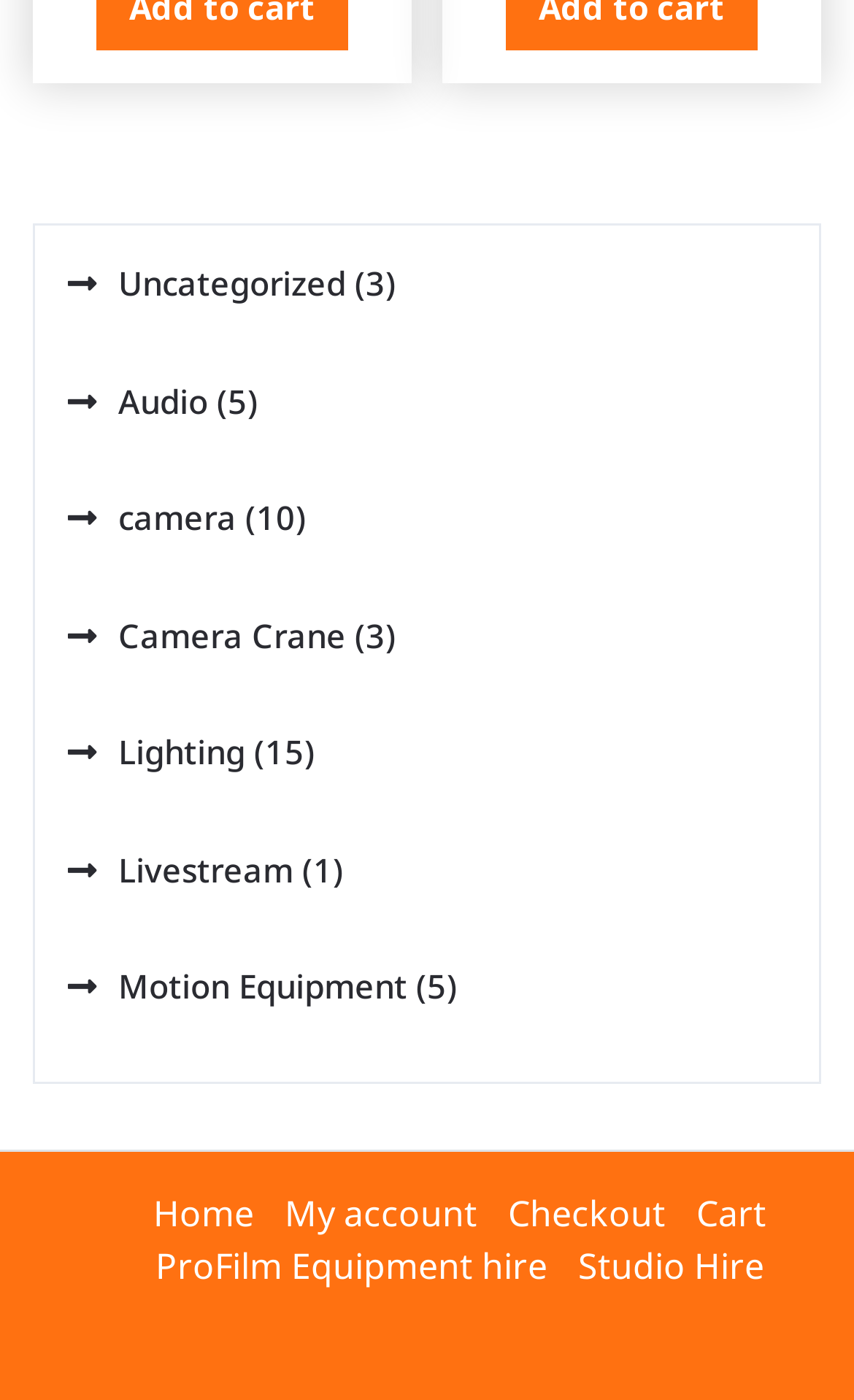Please determine the bounding box coordinates for the UI element described here. Use the format (top-left x, top-left y, bottom-right x, bottom-right y) with values bounded between 0 and 1: ProFilm Equipment hire

[0.182, 0.887, 0.641, 0.921]